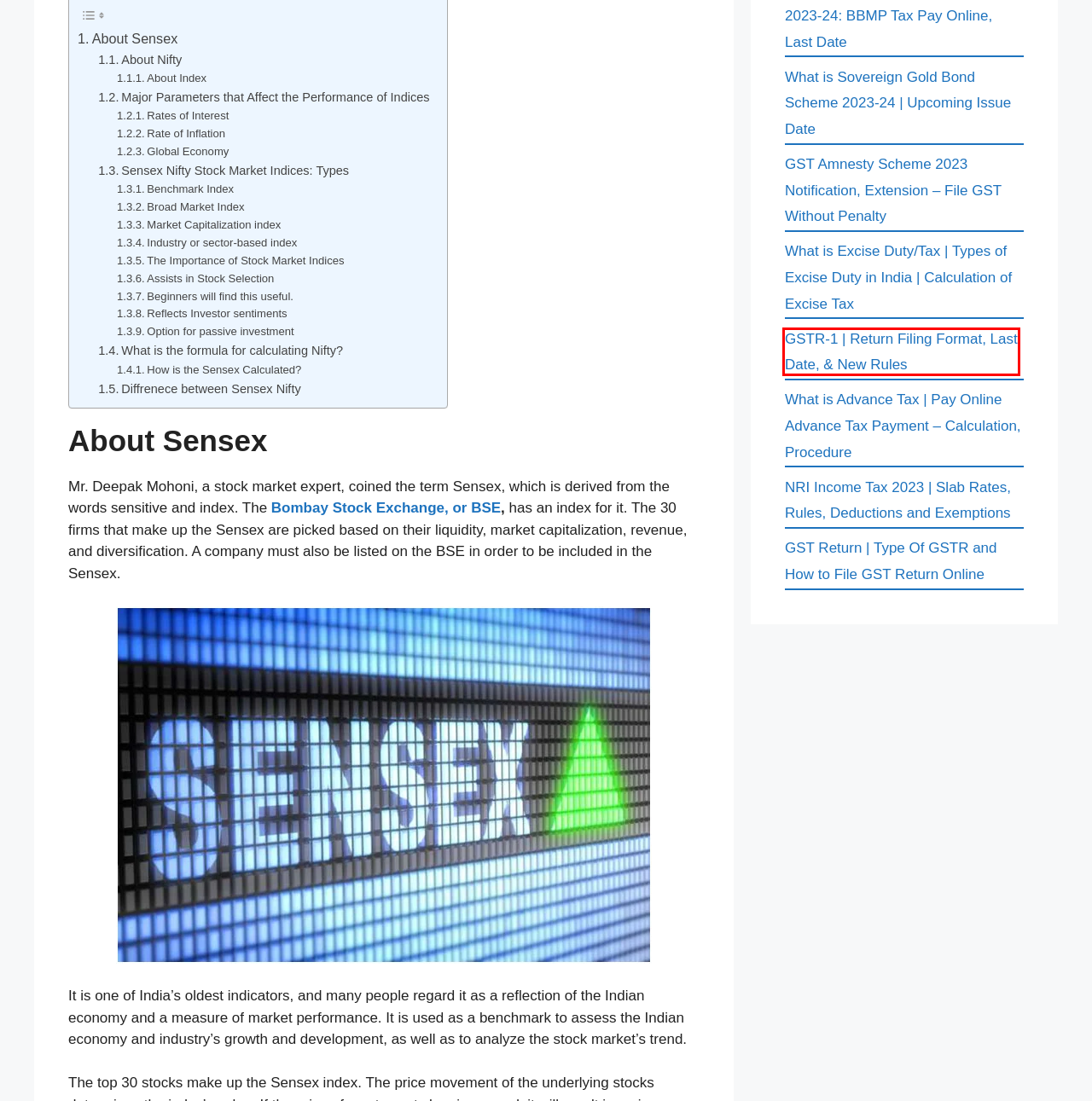Given a webpage screenshot with a red bounding box around a UI element, choose the webpage description that best matches the new webpage after clicking the element within the bounding box. Here are the candidates:
A. GST Amnesty Scheme 2023 Notification, Extension - File GST Without Penalty
B. NSE, BSE Meaning | Difference Between NSE and BSE in Share Market
C. What is Excise Duty/Tax | Types of Excise Duty in India | Calculation of Excise Tax
D. NRI Income Tax 2023 | Slab Rates, Rules, Deductions and Exemptions
E. What is Advance Tax | Pay Online Advance Tax Payment - Calculation
F. GSTR-1 | Return Filing Format, Last Date, & New Rules
G. What is Sovereign Gold Bond Scheme 2023-24 | Upcoming Issue Date
H. GST Return | Type Of GSTR and How to File GST Return Online - FilteTaxReturn.in

F